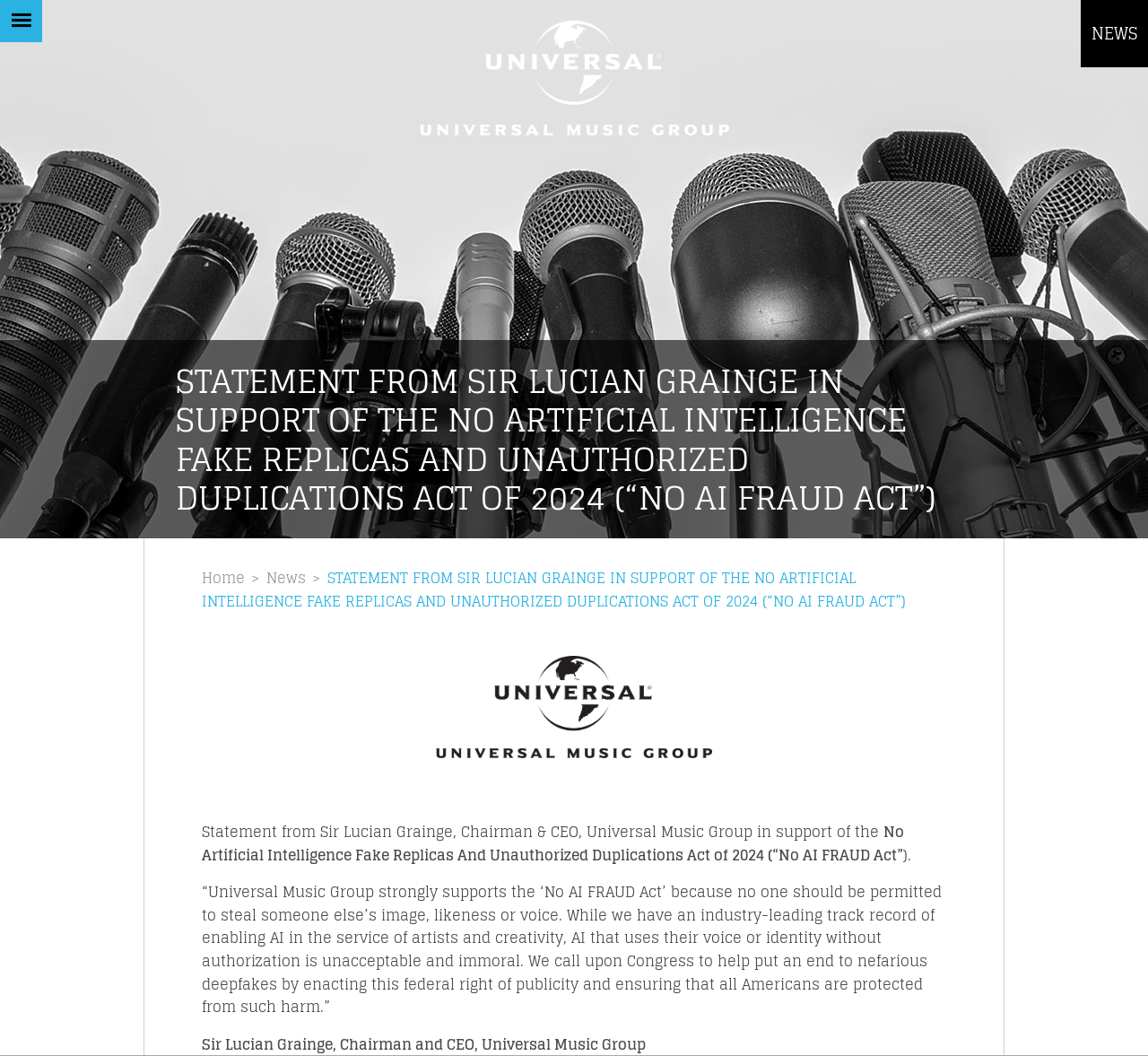Locate the bounding box coordinates of the segment that needs to be clicked to meet this instruction: "Click the Homepage link".

[0.0, 0.0, 1.0, 0.147]